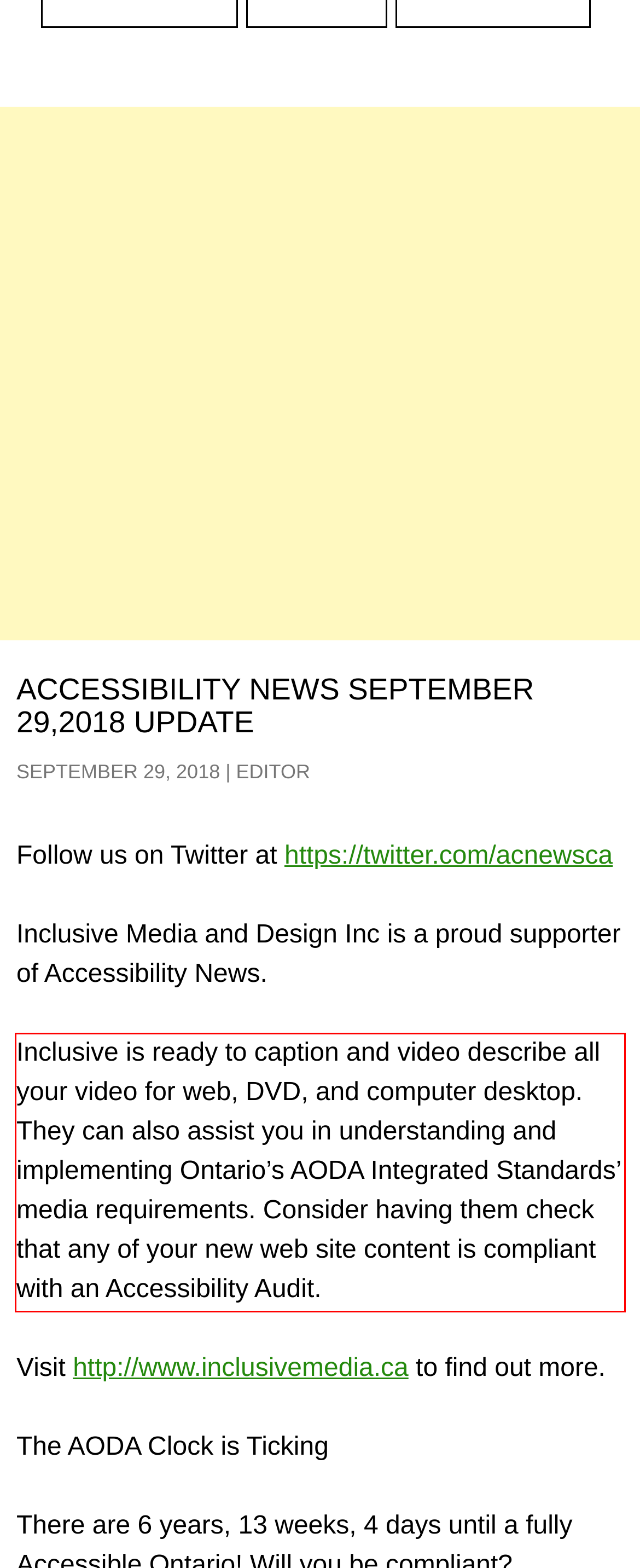Given a screenshot of a webpage, locate the red bounding box and extract the text it encloses.

Inclusive is ready to caption and video describe all your video for web, DVD, and computer desktop. They can also assist you in understanding and implementing Ontario’s AODA Integrated Standards’ media requirements. Consider having them check that any of your new web site content is compliant with an Accessibility Audit.